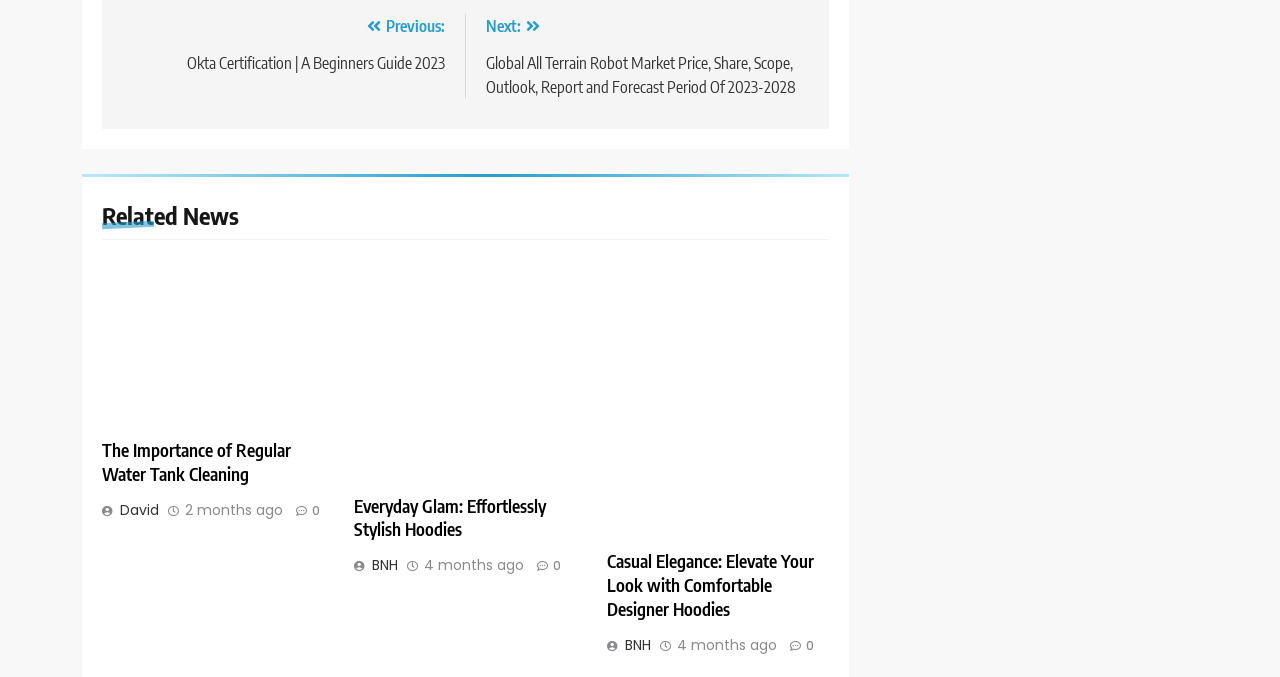Could you determine the bounding box coordinates of the clickable element to complete the instruction: "View the photo of students posing with teacher"? Provide the coordinates as four float numbers between 0 and 1, i.e., [left, top, right, bottom].

None